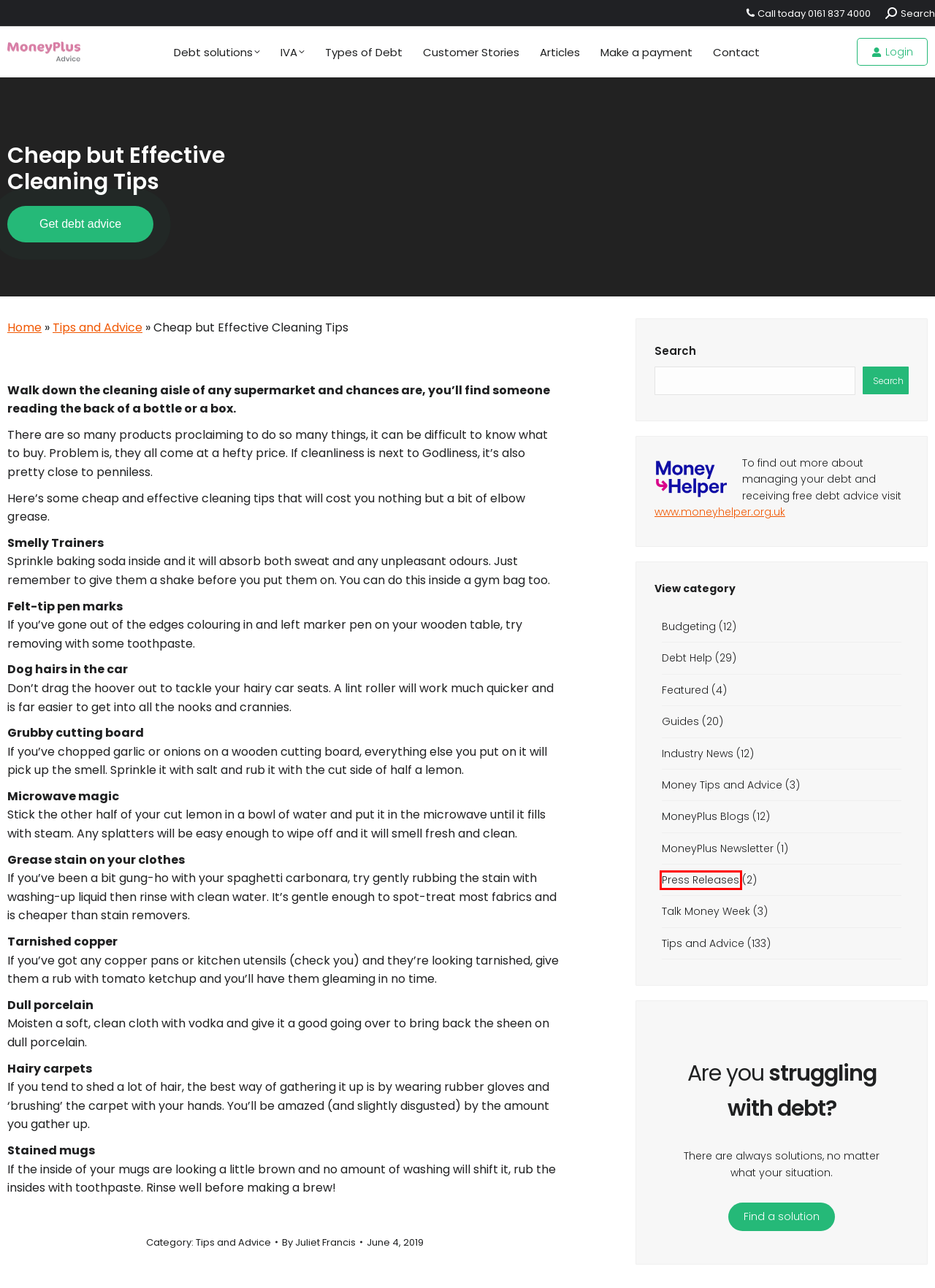Look at the given screenshot of a webpage with a red rectangle bounding box around a UI element. Pick the description that best matches the new webpage after clicking the element highlighted. The descriptions are:
A. Featured Archives - MoneyPlus Advice
B. Press Releases Archives - MoneyPlus Advice
C. Apply for an IVA - MoneyPlus Advice
D. Industry News Archives - MoneyPlus Advice
E. Contact us - MoneyPlus Advice
F. Trusted Debt Advice & Professional Debt Help - MoneyPlus Advice
G. Guides Archives - MoneyPlus Advice
H. MoneyPlus Advice - Customer Portal

B